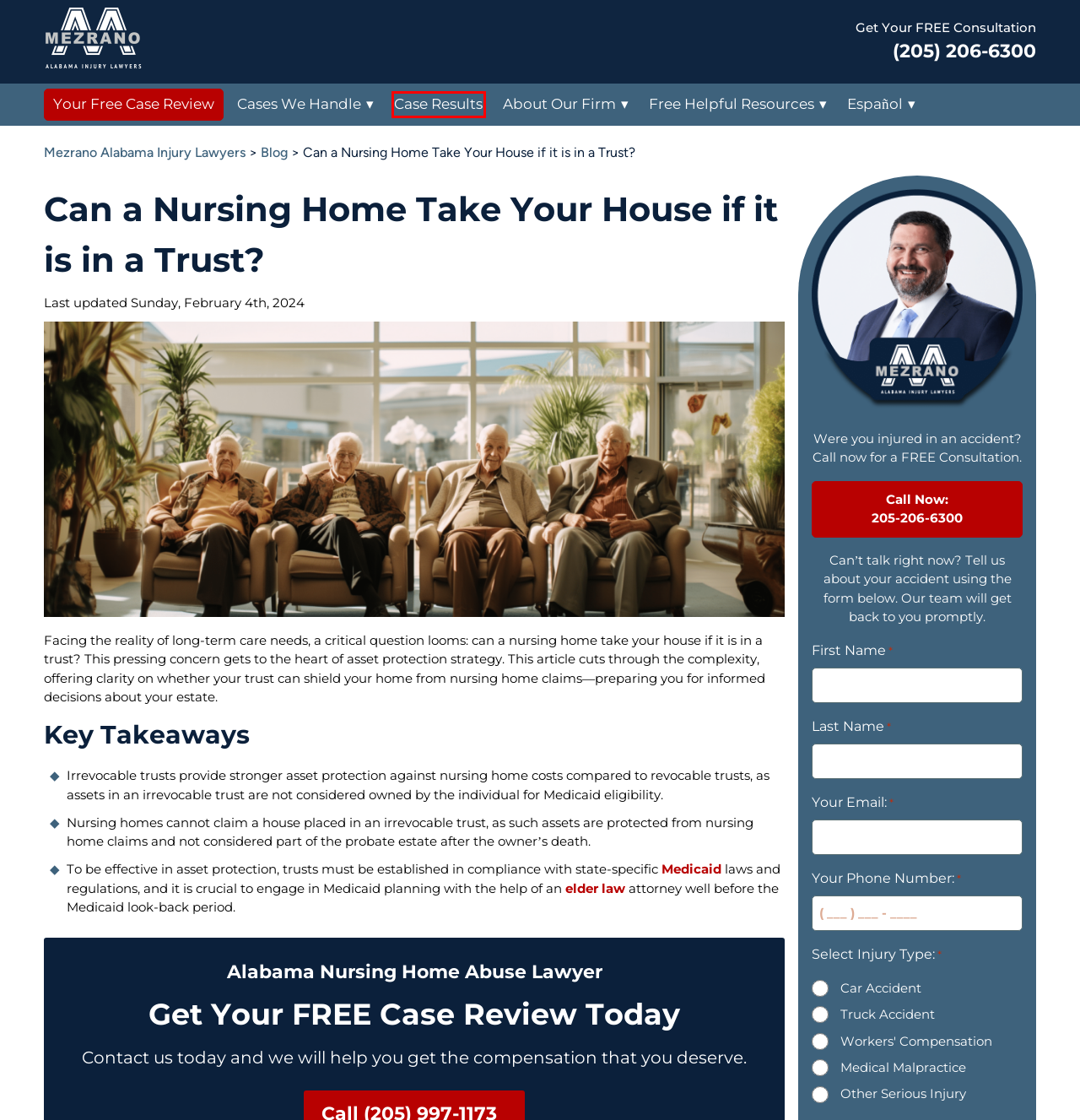You have been given a screenshot of a webpage, where a red bounding box surrounds a UI element. Identify the best matching webpage description for the page that loads after the element in the bounding box is clicked. Options include:
A. Mezrano Law - Alabama Personal Injury Lawyer
B. Tuscaloosa Alabama Injury Lawyers - Mezrano Law Firm
C. Contact Us - Mezrano Alabama Injury Lawyers
D. Attorney Archive - Mezrano Alabama Injury Lawyers
E. Criminal Charges for Financial Elder Abuse!
F. Personal Injury Archives - Mezrano Alabama Injury Lawyers
G. Case Results - Mezrano Alabama Injury Lawyers
H. Alabama - Mezrano Alabama Injury Lawyers

G